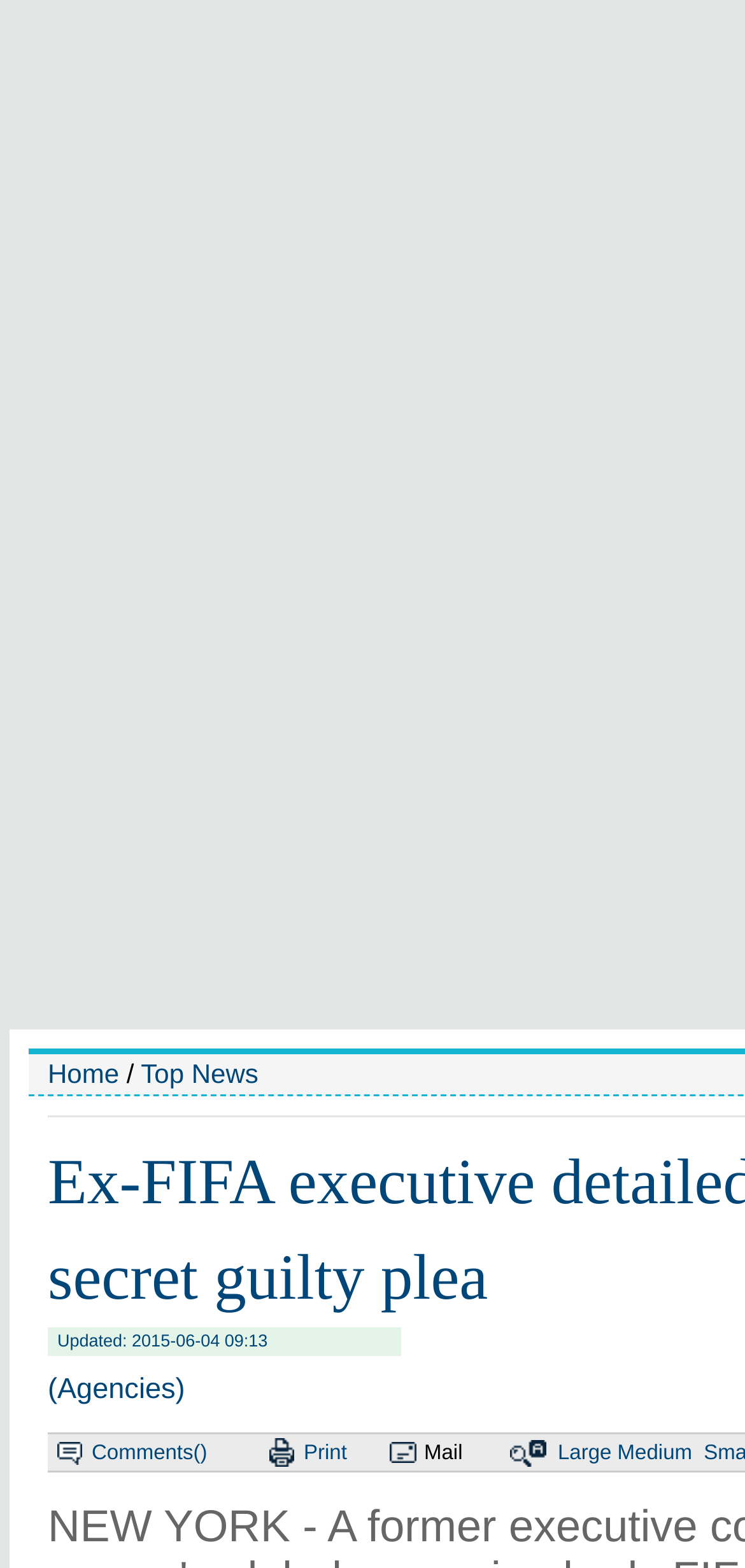From the given element description: "Home", find the bounding box for the UI element. Provide the coordinates as four float numbers between 0 and 1, in the order [left, top, right, bottom].

[0.064, 0.675, 0.16, 0.695]